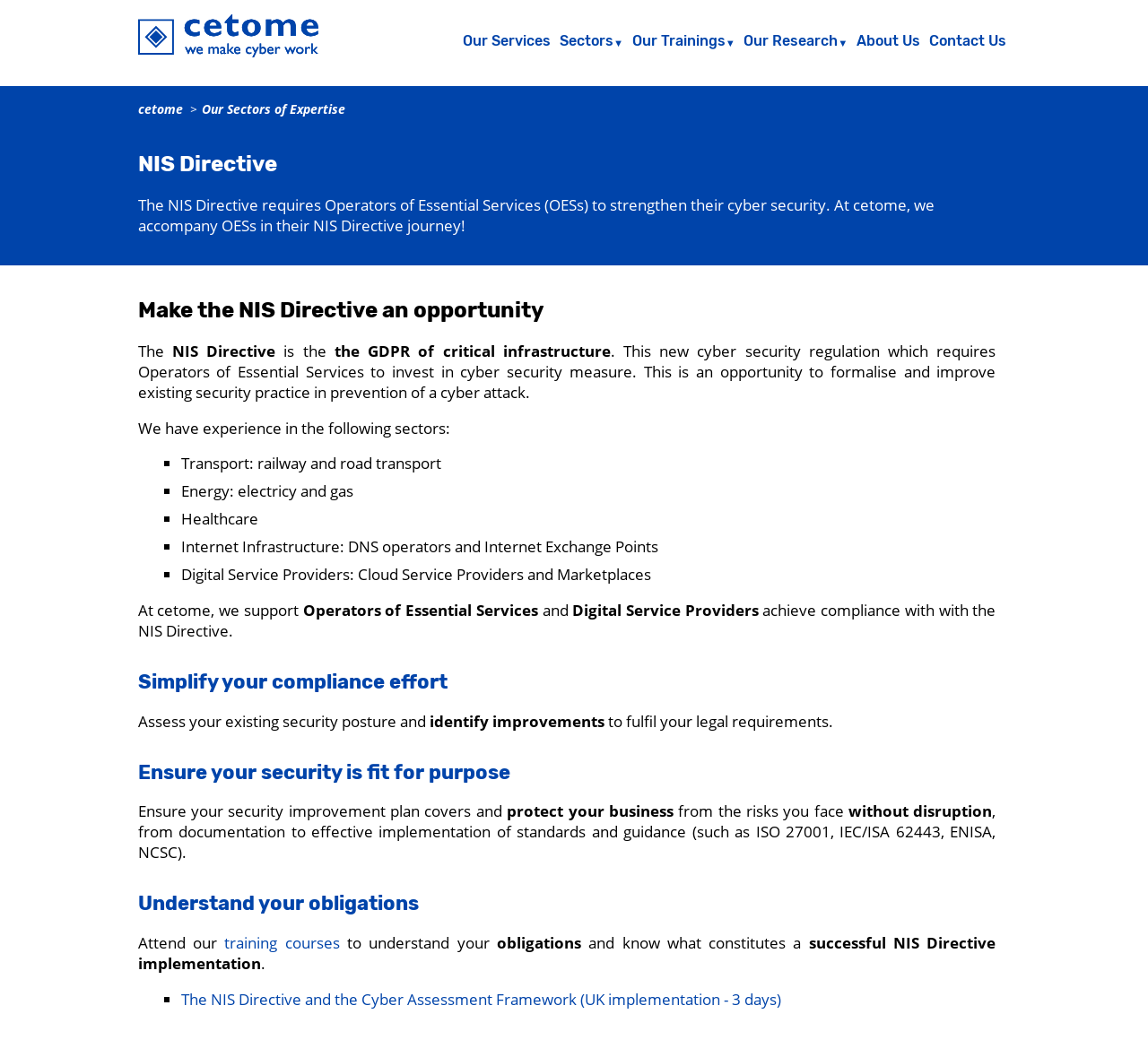Bounding box coordinates are specified in the format (top-left x, top-left y, bottom-right x, bottom-right y). All values are floating point numbers bounded between 0 and 1. Please provide the bounding box coordinate of the region this sentence describes: Our Sectors of Expertise

[0.176, 0.097, 0.301, 0.113]